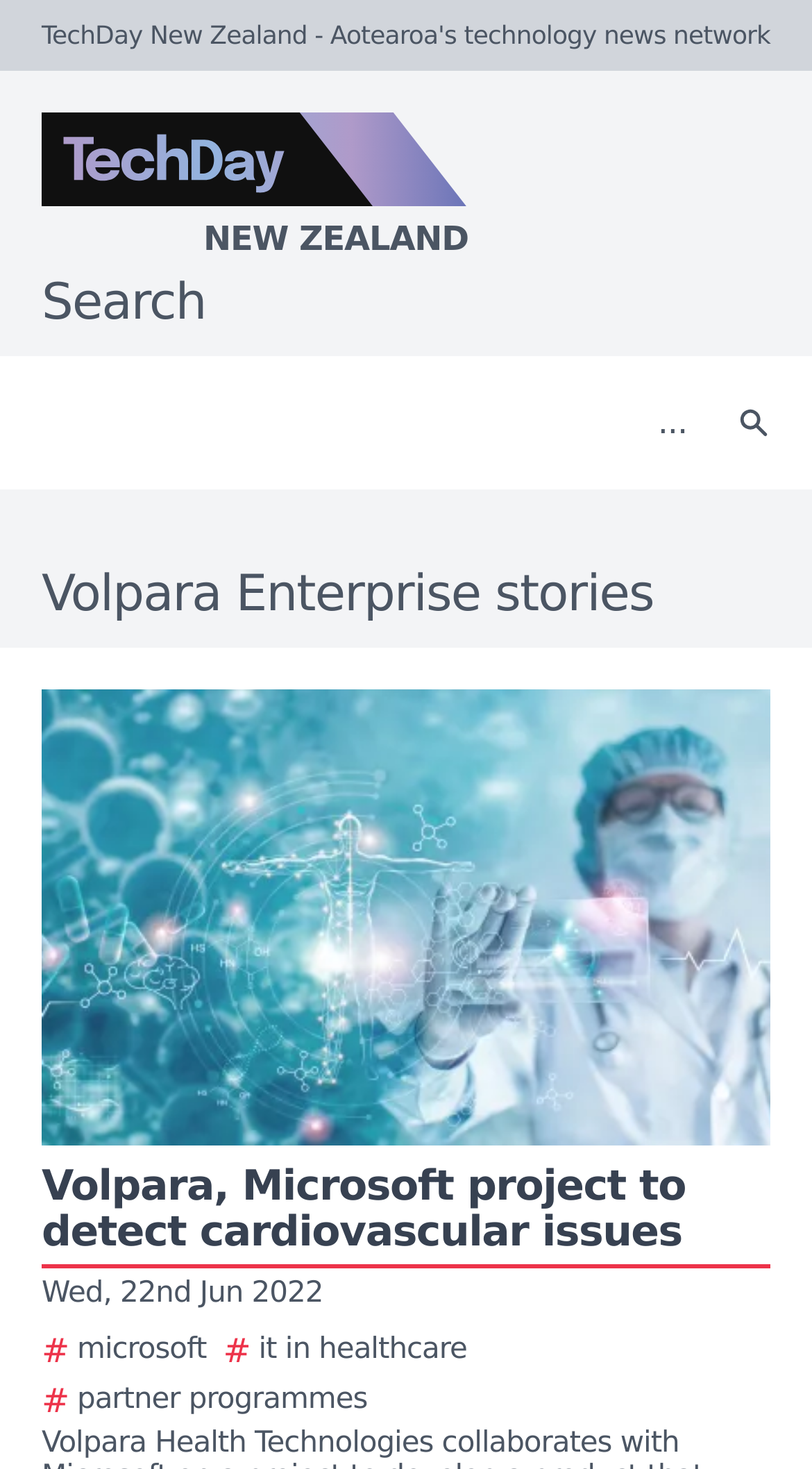Respond with a single word or phrase to the following question: What is the purpose of the textbox?

Search